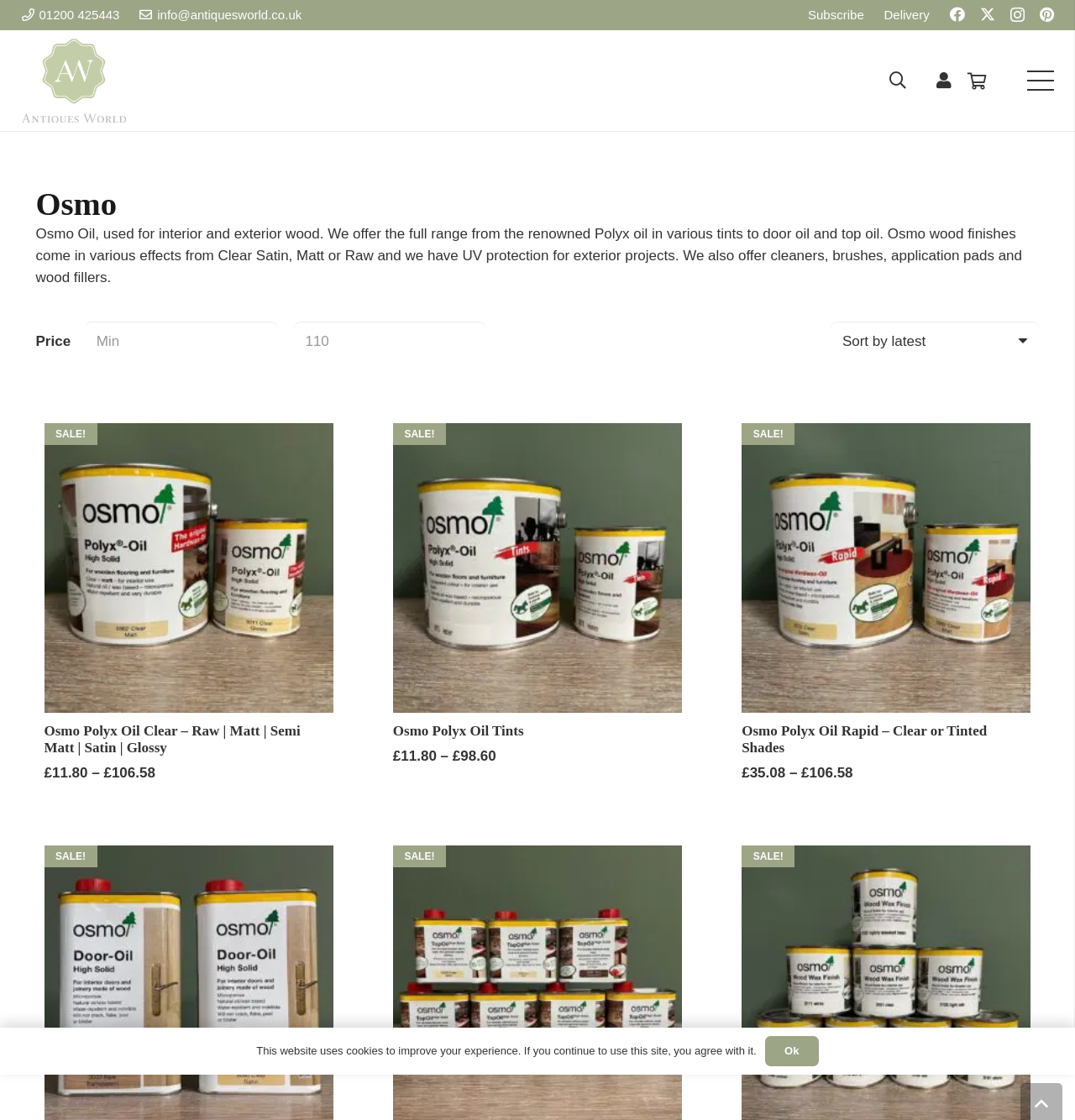What is the brand of wood oil products? Based on the image, give a response in one word or a short phrase.

Osmo